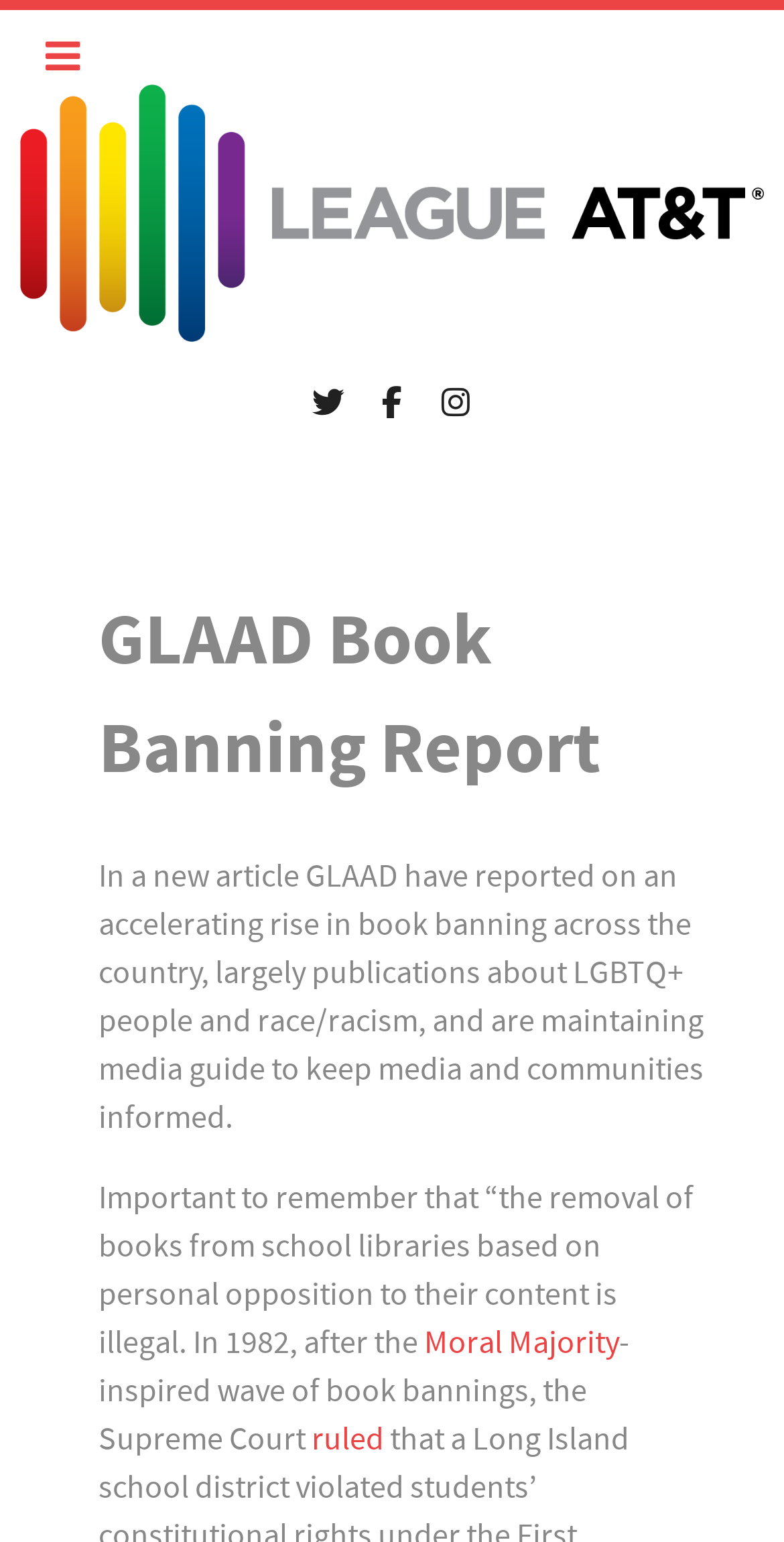Create an elaborate caption for the webpage.

The webpage is about the GLAAD Book Banning Report. At the top left, there is a navigation menu. Below it, there is a large link with an image of "LEAGUE at AT&T" that spans almost the entire width of the page. 

On the right side of the page, there are three small links with icons, arranged vertically. The first icon is a square with an arrow, the second is a circle with a plus sign, and the third is a rectangle with a shopping bag.

Below these icons, there is a large heading that reads "GLAAD Book Banning Report". Underneath the heading, there is a paragraph of text that summarizes the report, stating that there is an accelerating rise in book banning across the country, particularly targeting publications about LGBTQ+ people and race/racism. 

Following this paragraph, there is another block of text that explains the illegality of removing books from school libraries based on personal opposition to their content. This text includes a link to "Moral Majority" and another link to the Supreme Court's ruling on the matter.